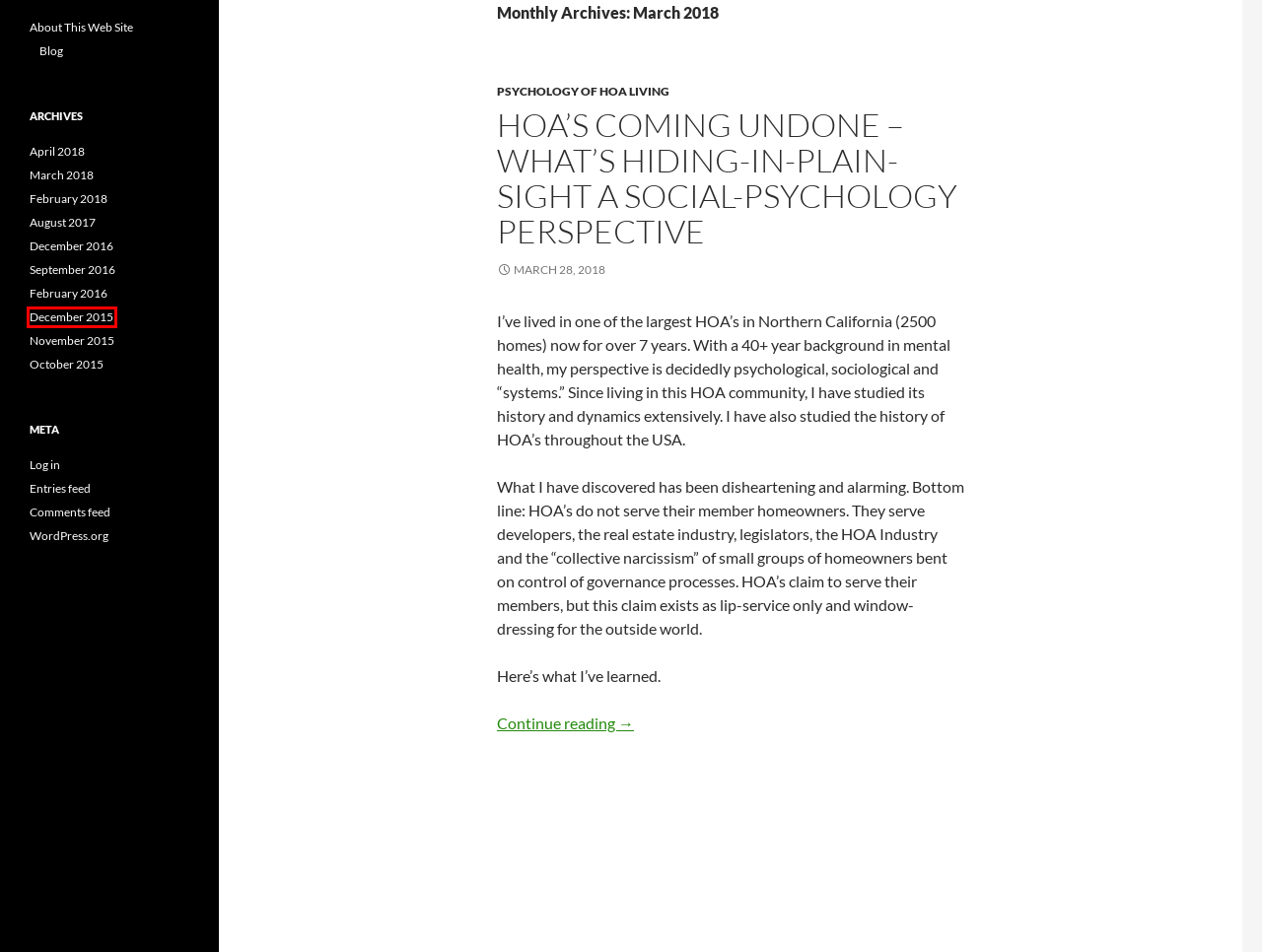Examine the screenshot of the webpage, which includes a red bounding box around an element. Choose the best matching webpage description for the page that will be displayed after clicking the element inside the red bounding box. Here are the candidates:
A. December | 2015 | From The HOA Trenches
B. November | 2015 | From The HOA Trenches
C. December | 2016 | From The HOA Trenches
D. August | 2017 | From The HOA Trenches
E. Blog Tool, Publishing Platform, and CMS – WordPress.org
F. Psychology of HOA Living | From The HOA Trenches
G. February | 2018 | From The HOA Trenches
H. April | 2018 | From The HOA Trenches

A